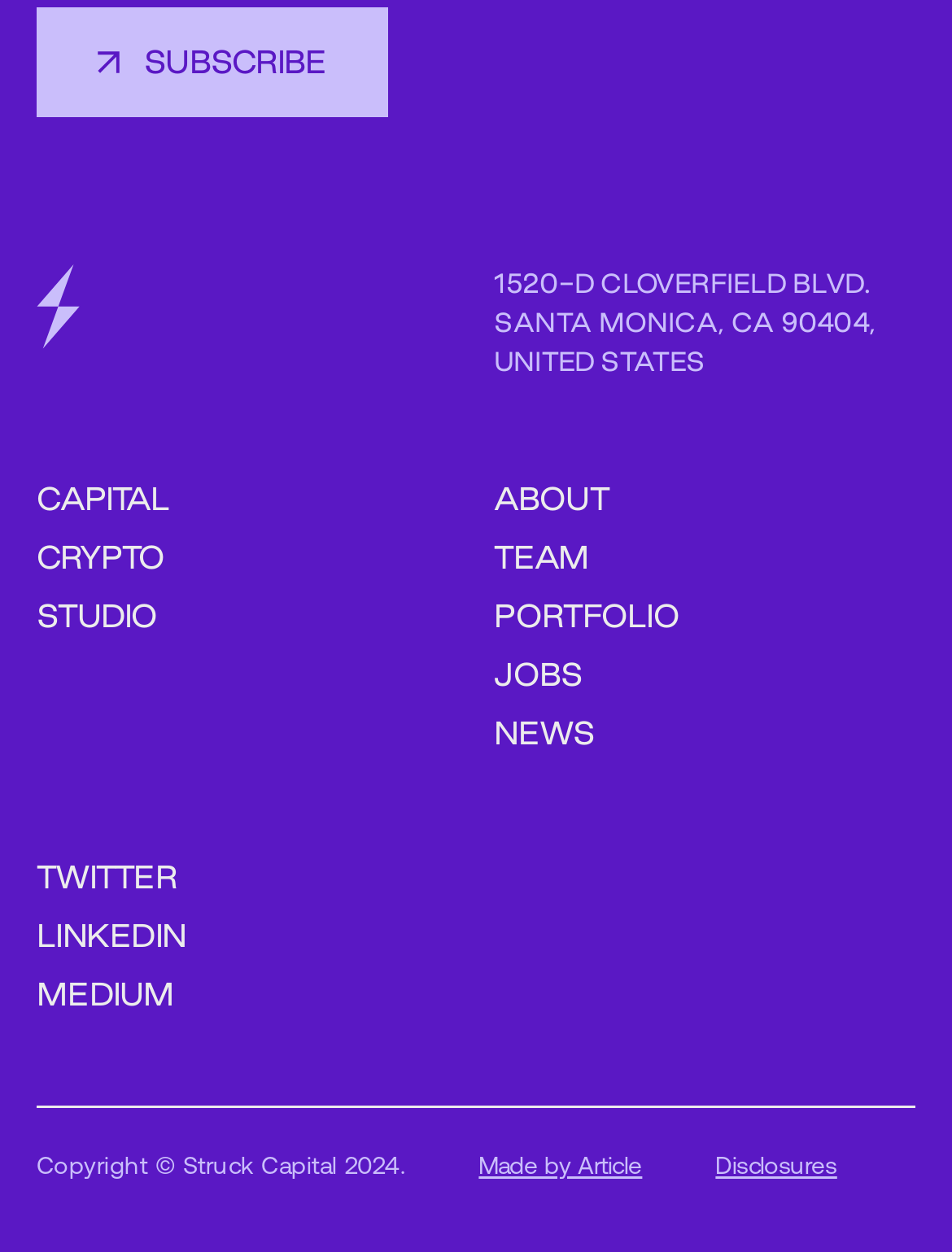Please reply with a single word or brief phrase to the question: 
What is the copyright year?

2024